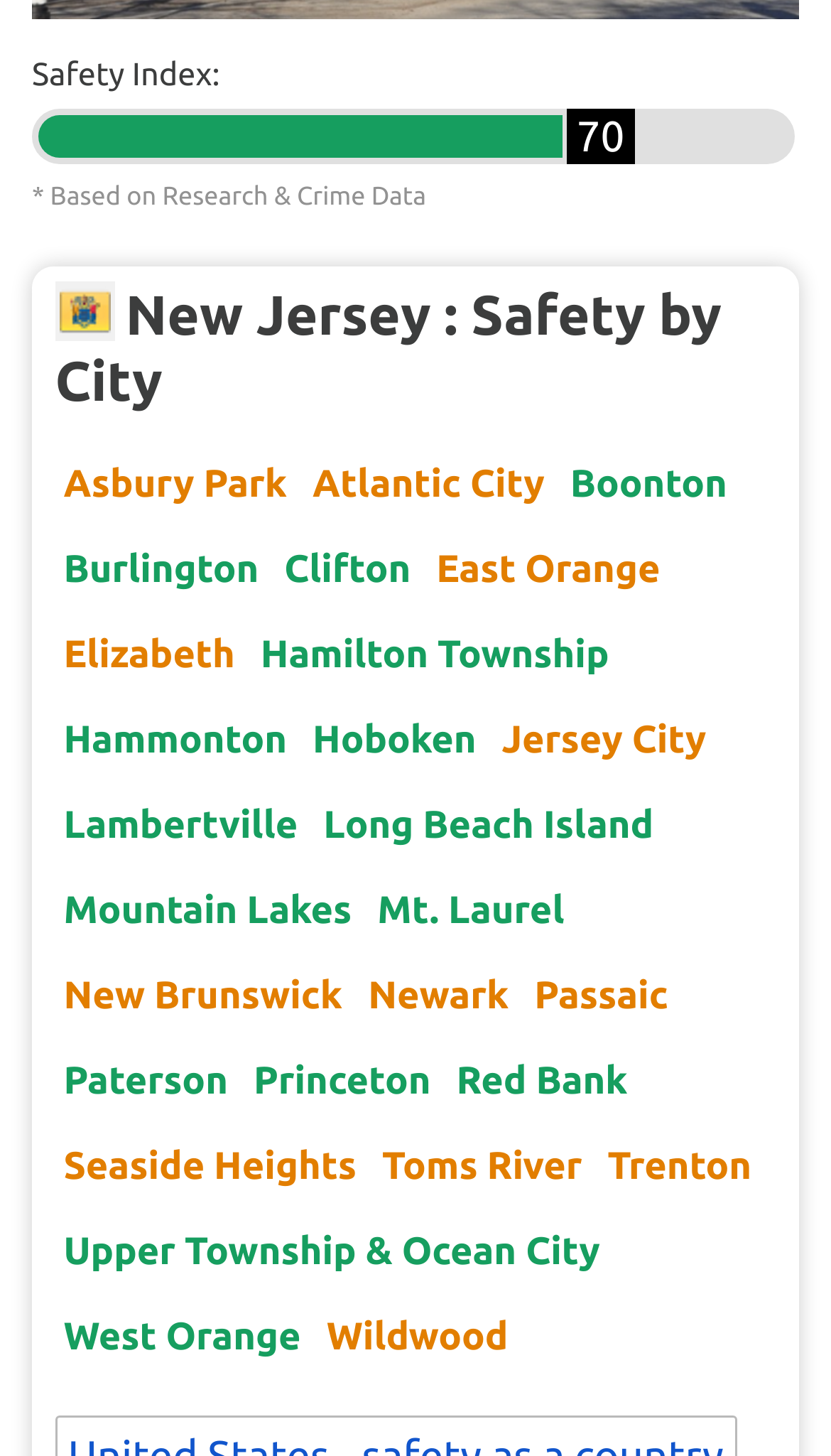Identify the bounding box coordinates for the element you need to click to achieve the following task: "Explore safety data for Hoboken". The coordinates must be four float values ranging from 0 to 1, formatted as [left, top, right, bottom].

[0.366, 0.482, 0.583, 0.535]